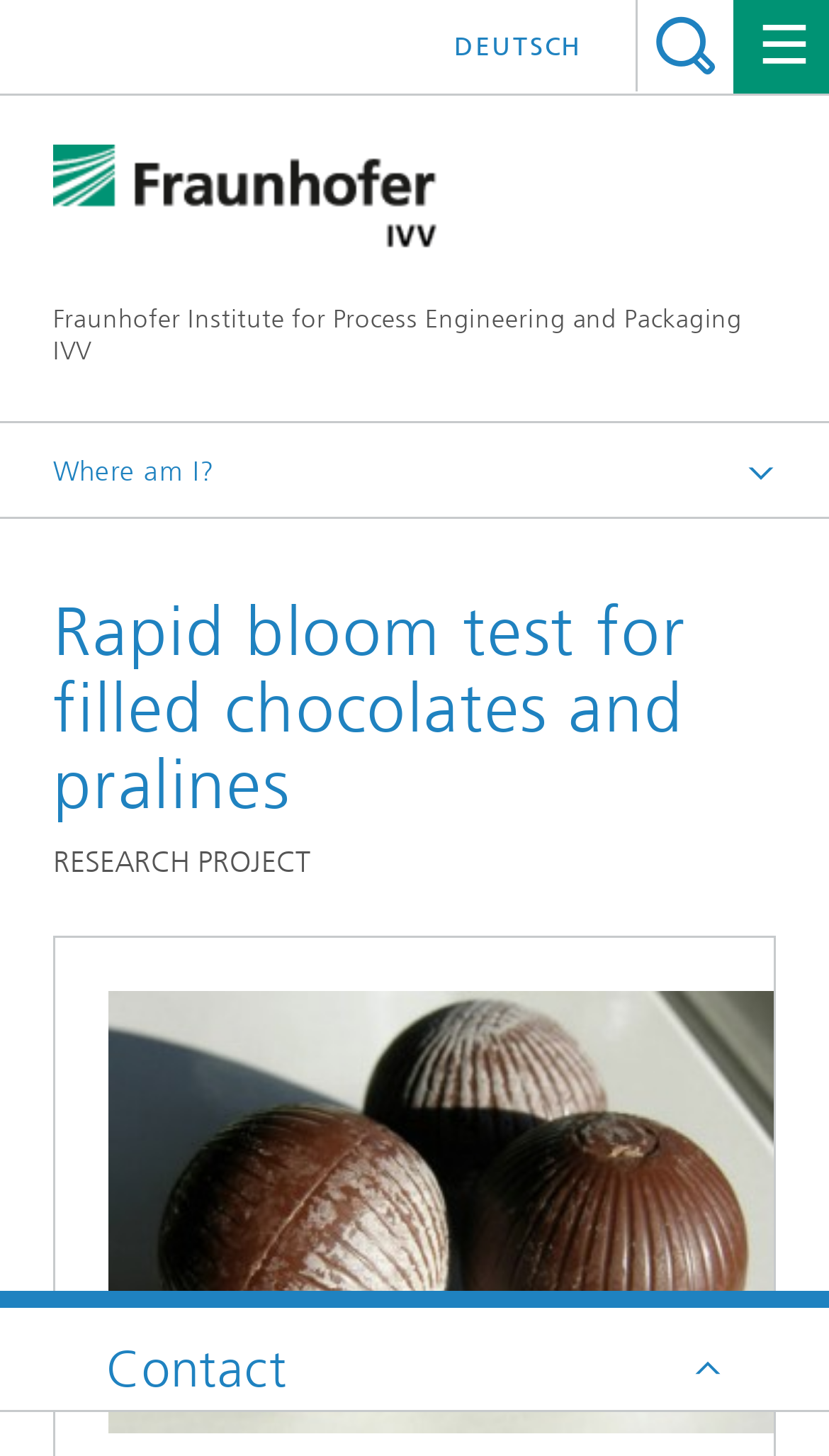Give a full account of the webpage's elements and their arrangement.

The webpage is about the "Rapid Bloom Test for Filled Chocolates and Pralines" research project. At the top left, there is a logo of the Fraunhofer Institute for Process Engineering and Packaging IVV, accompanied by a link to the institute's website. Next to the logo, there is a search button with a magnifying glass icon. 

Below the logo, there is a navigation menu with links to "Home", "Food", and "Chocolate foods". The main heading "Rapid Bloom Test for Filled Chocolates and Pralines" is located in the middle of the page, followed by a subheading "RESEARCH PROJECT". 

On the right side of the page, there is a table layout with no visible content. Above the table, there is a link to switch the language to German ("DEUTSCH"). 

The main content of the page is an image of chocolates with different fat ripeness, which takes up most of the page's width. At the very bottom of the page, there is a contact section with a heading "Contact" and an envelope icon.